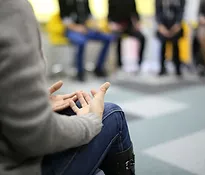Based on what you see in the screenshot, provide a thorough answer to this question: What is the atmosphere of the setting?

The setting appears informal and supportive, suitable for fostering communication and connection among participants, which aligns with the goals of youth ministry in creating a safe space for young people to express themselves and learn together.